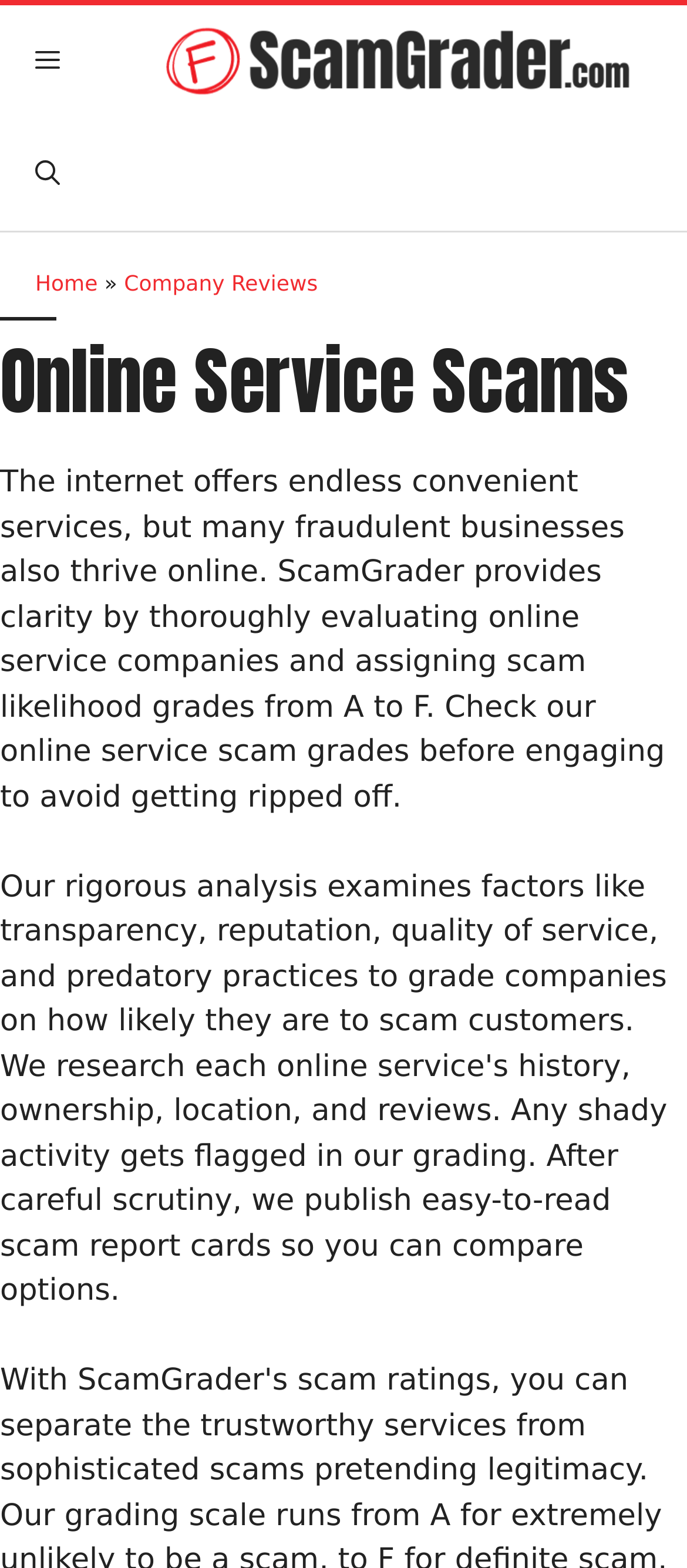Identify the main title of the webpage and generate its text content.

Online Service Scams